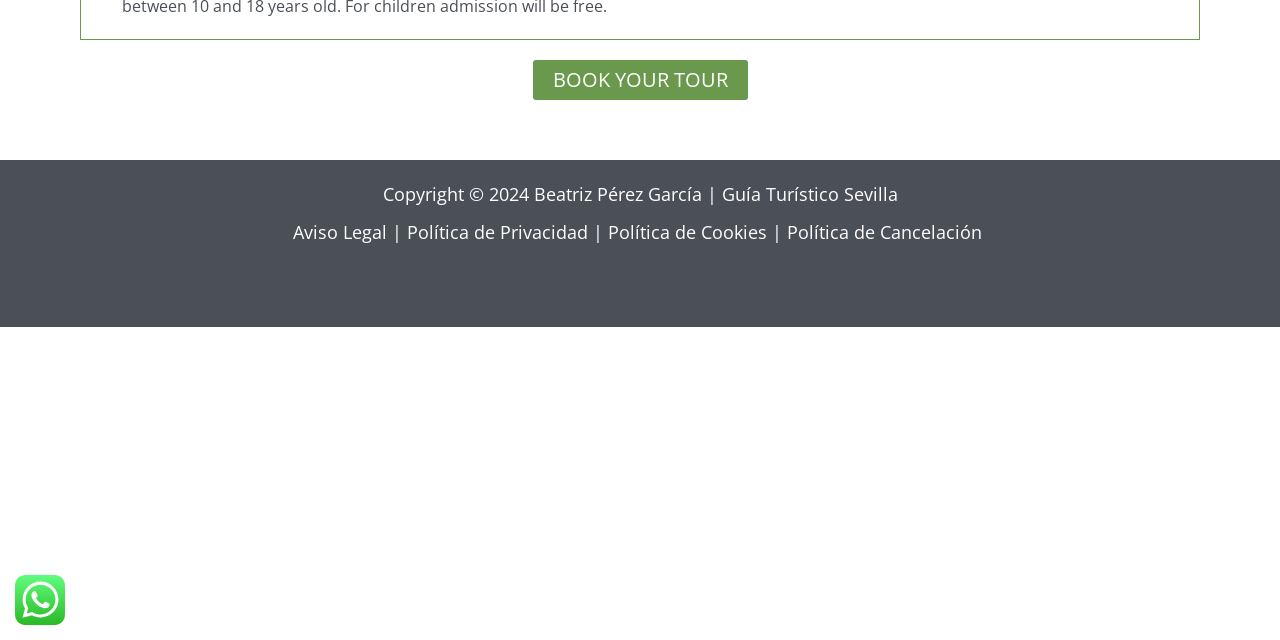Determine the bounding box coordinates of the UI element described by: "BOOK YOUR TOUR".

[0.416, 0.093, 0.584, 0.156]